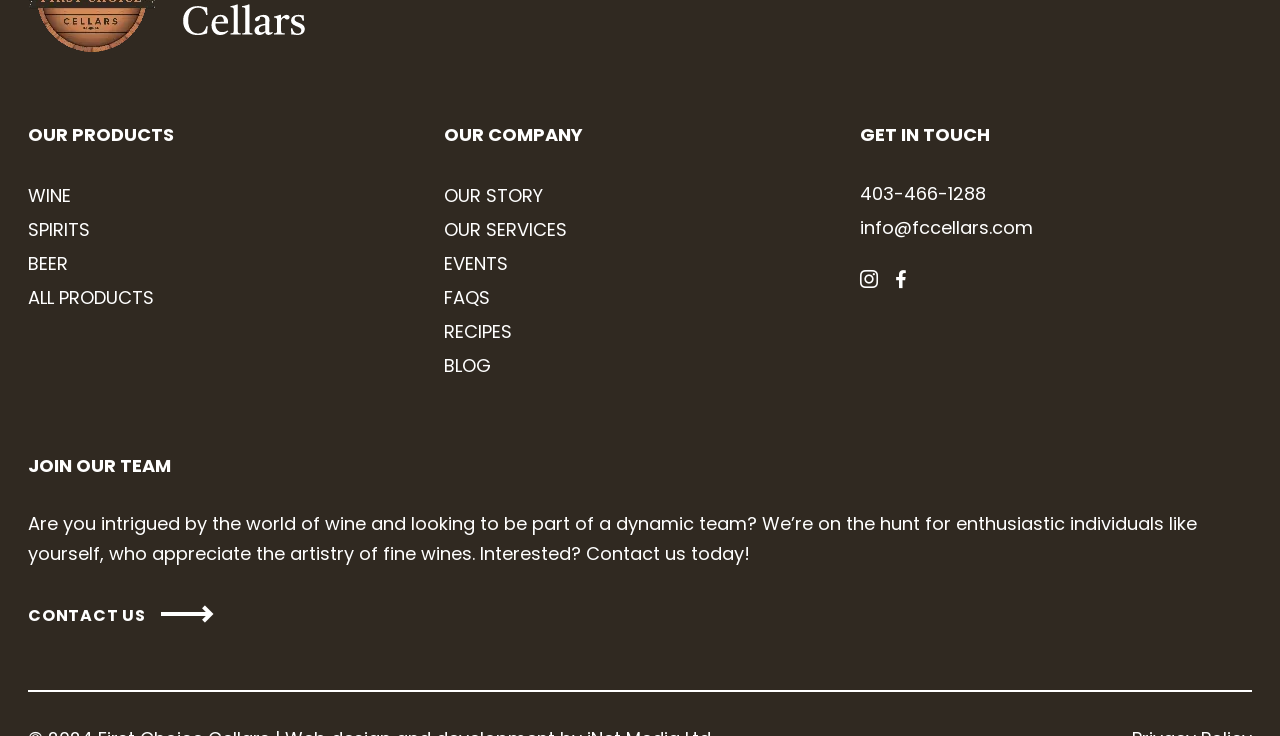Identify the bounding box coordinates of the region I need to click to complete this instruction: "Contact CFE".

None